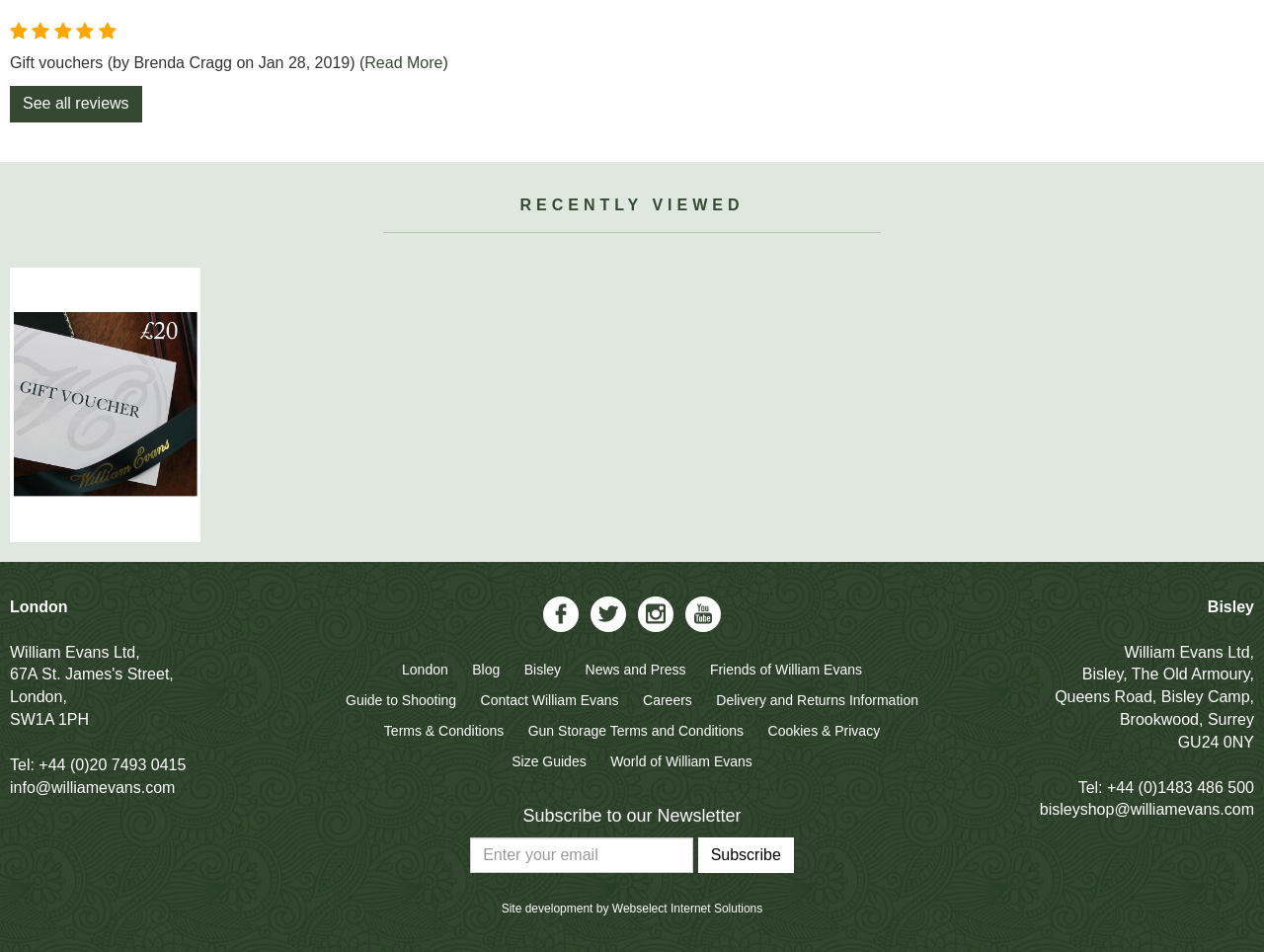What is the topic of the latest article?
Look at the screenshot and give a one-word or phrase answer.

Gift vouchers